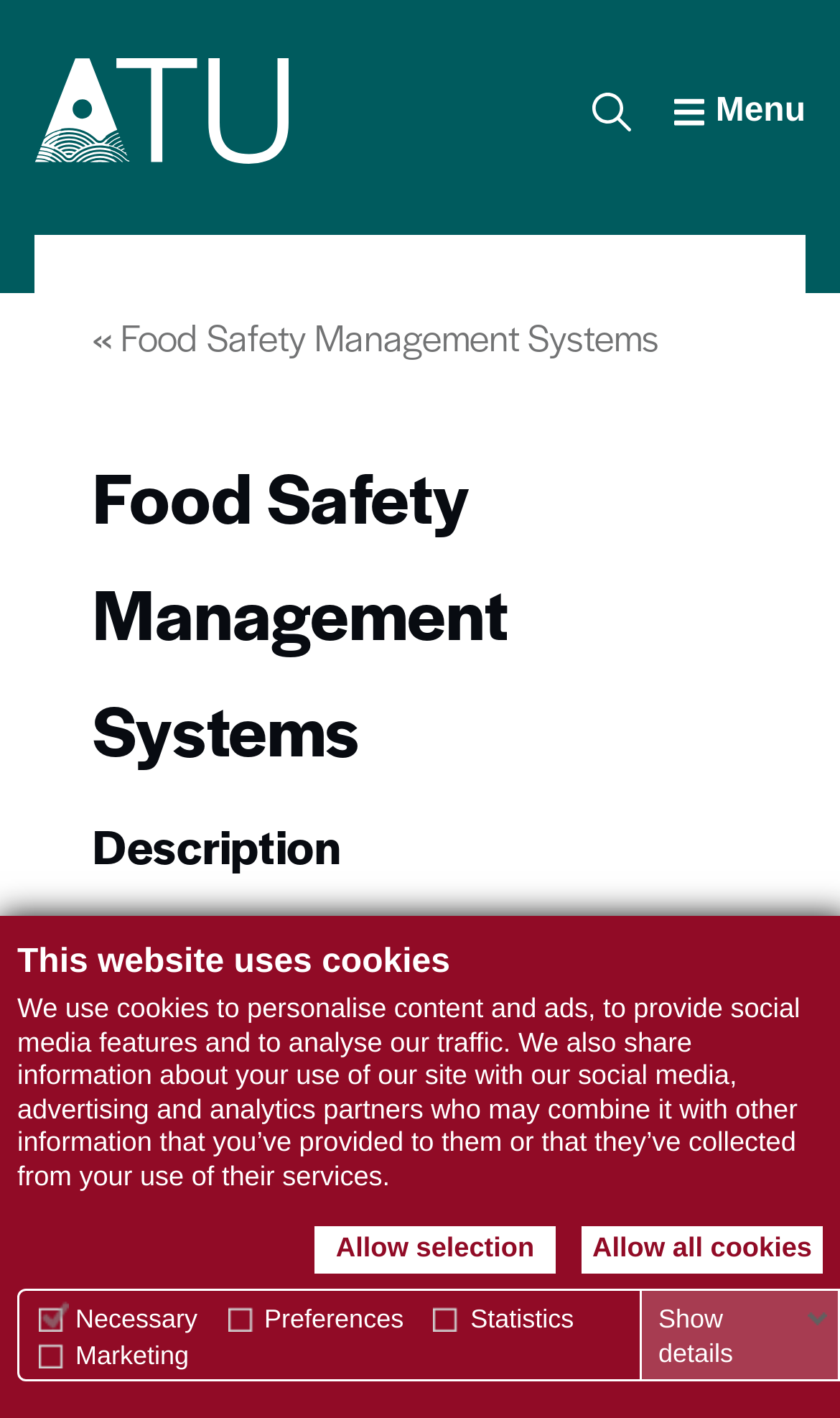Construct a comprehensive description capturing every detail on the webpage.

The webpage is about Food Safety Management Systems at Atlantic Technological University (ATU). At the top, there is a heading that informs users that the website uses cookies. Below this heading, there is a paragraph explaining the purpose of cookies and how they are used. 

To the right of this paragraph, there are two links: "Allow selection" and "Allow all cookies". 

Below these links, there is a table with four columns labeled "Necessary", "Preferences", "Statistics", and "Marketing". Each column has a checkbox and a brief description of the type of cookies. The "Necessary" checkbox is already checked and disabled.

To the right of this table, there is a link labeled "Show details". 

At the top left corner, there is a link to skip to the main content. Next to it, there is the ATU logo, which is an image. The logo is linked to the ATU website. 

Below the logo, there is a link to the university's name, "ATU - Atlantic Technological University". 

At the top right corner, there is a search link with a magnifying glass icon. 

To the right of the search link, there is a menu button labeled "Menu is hidden, click to show it". When expanded, the menu shows a breadcrumb navigation with a link to "Food Safety Management Systems". 

Below the menu, there is a heading with the same title, "Food Safety Management Systems", followed by a description. 

At the bottom of the page, there is a button to "Update Cookie Preferences".